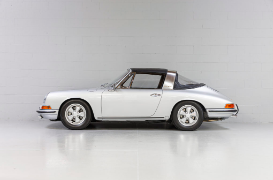What award did the car win in 2019? Analyze the screenshot and reply with just one word or a short phrase.

Best of class